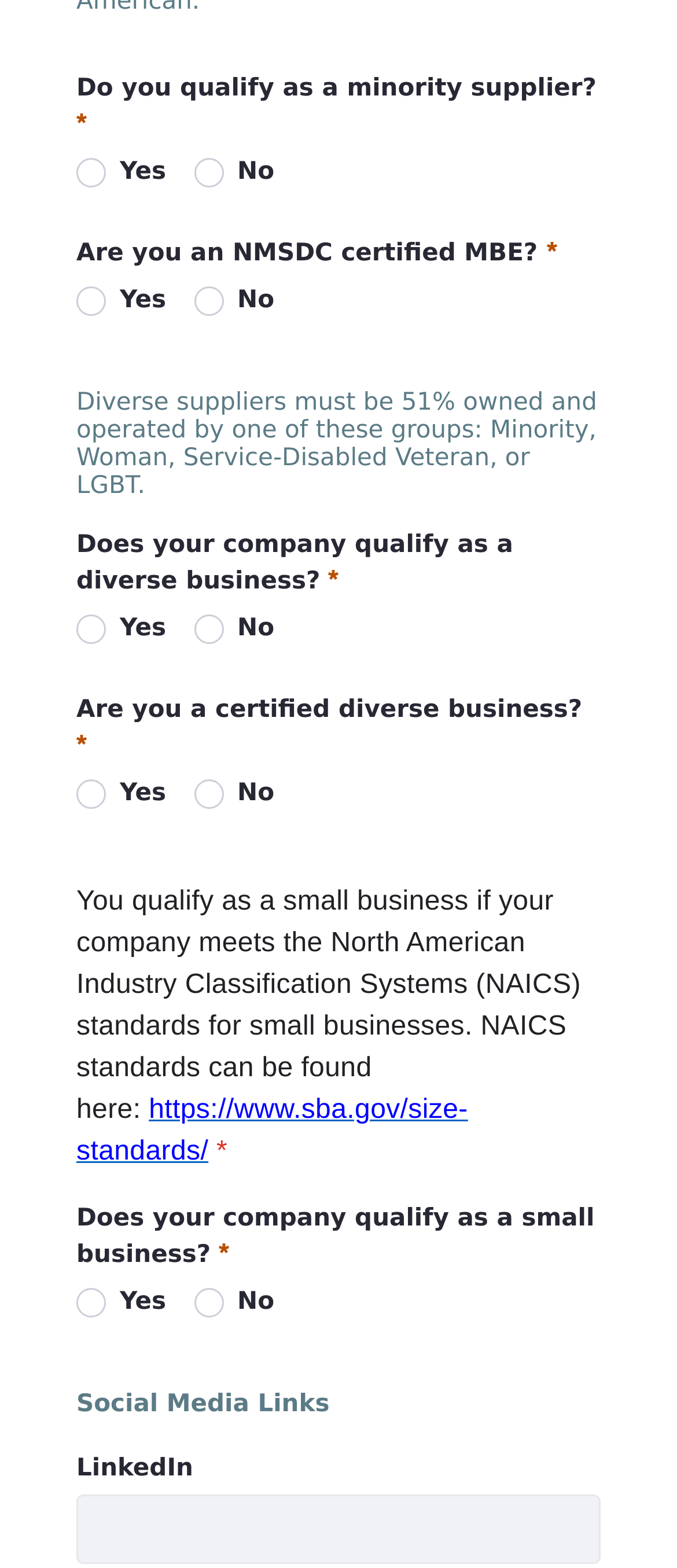Determine the bounding box coordinates for the area you should click to complete the following instruction: "View Item".

None